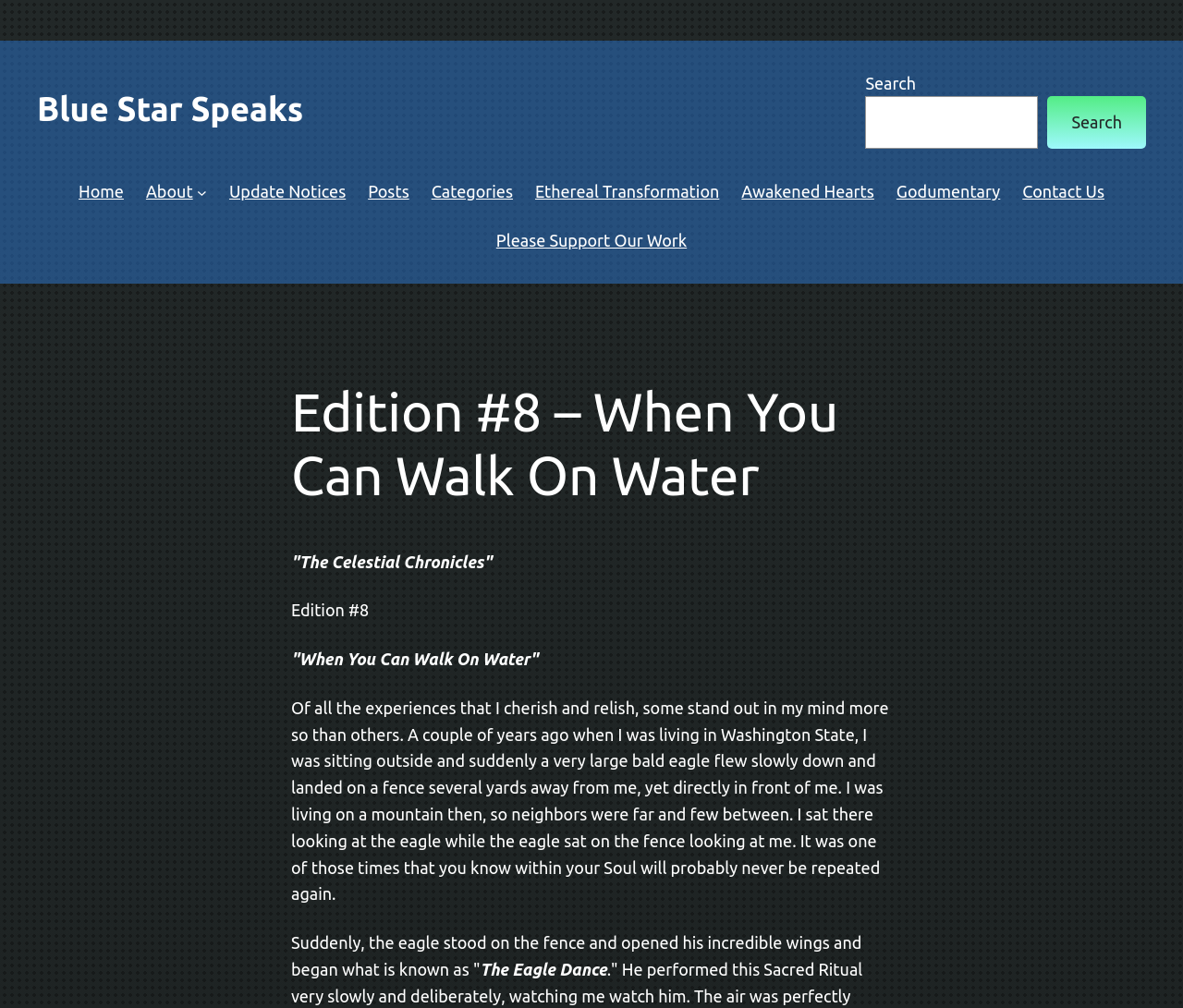Answer the question below using just one word or a short phrase: 
What is the name of the dance described in the text?

The Eagle Dance